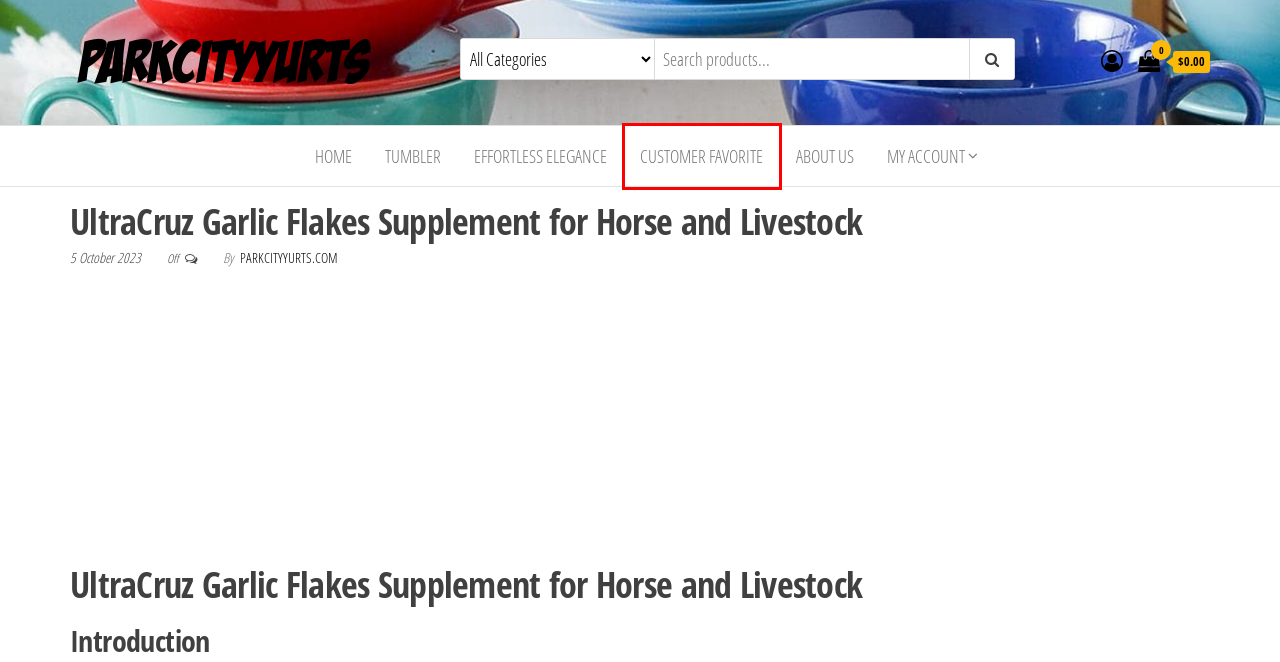You are provided a screenshot of a webpage featuring a red bounding box around a UI element. Choose the webpage description that most accurately represents the new webpage after clicking the element within the red bounding box. Here are the candidates:
A. About Us – PARKCITYYURTS
B. Effortless Elegance – PARKCITYYURTS
C. Customer favorite – PARKCITYYURTS
D. PARKCITYYURTS – Welcome to PARKCITYYURTS
E. Cart – PARKCITYYURTS
F. parkcityyurts.com – PARKCITYYURTS
G. Tumbler – PARKCITYYURTS
H. My account – PARKCITYYURTS

C